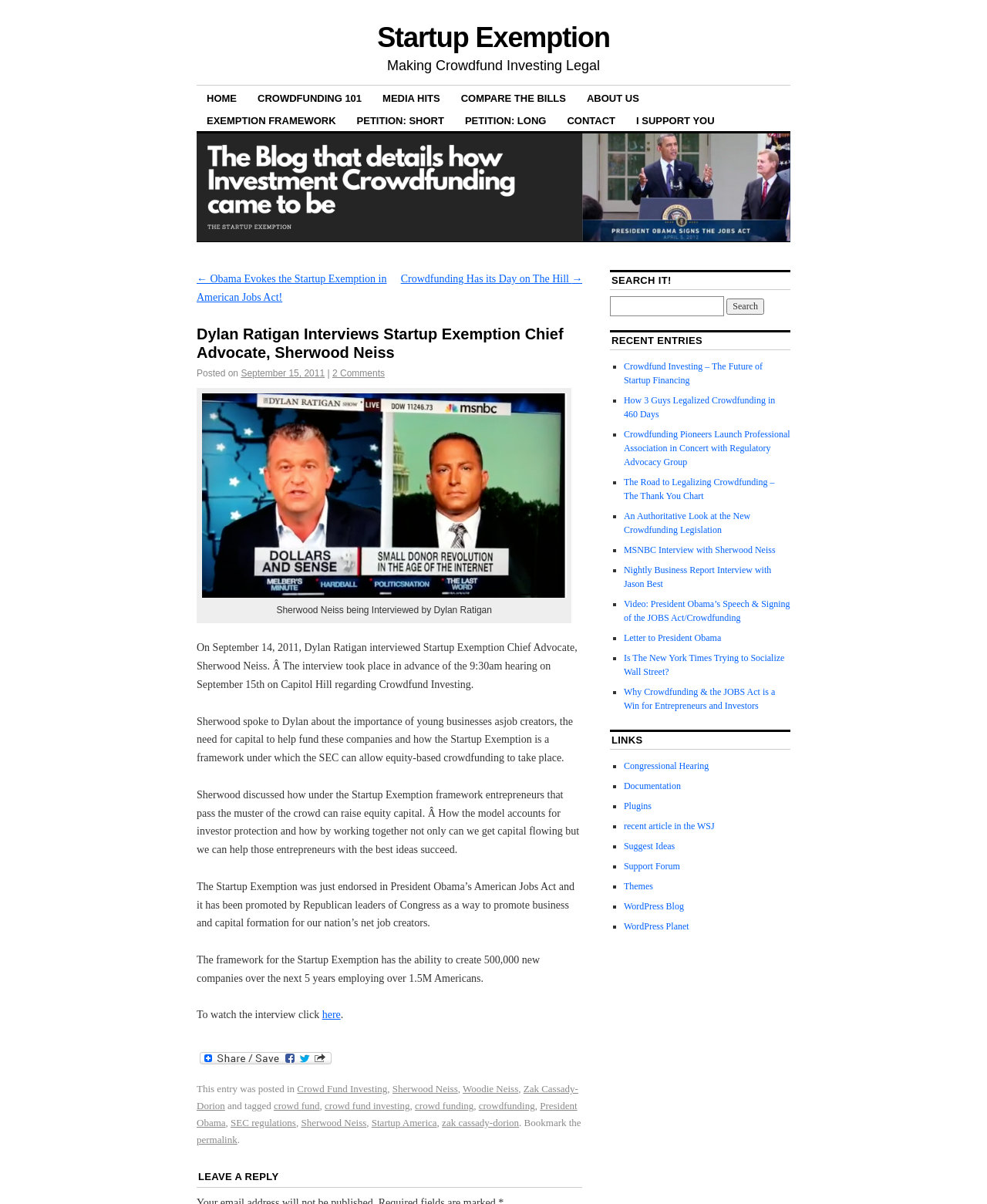Can you find the bounding box coordinates of the area I should click to execute the following instruction: "Read the 'Crowdfund Investing – The Future of Startup Financing' article"?

[0.632, 0.3, 0.773, 0.32]